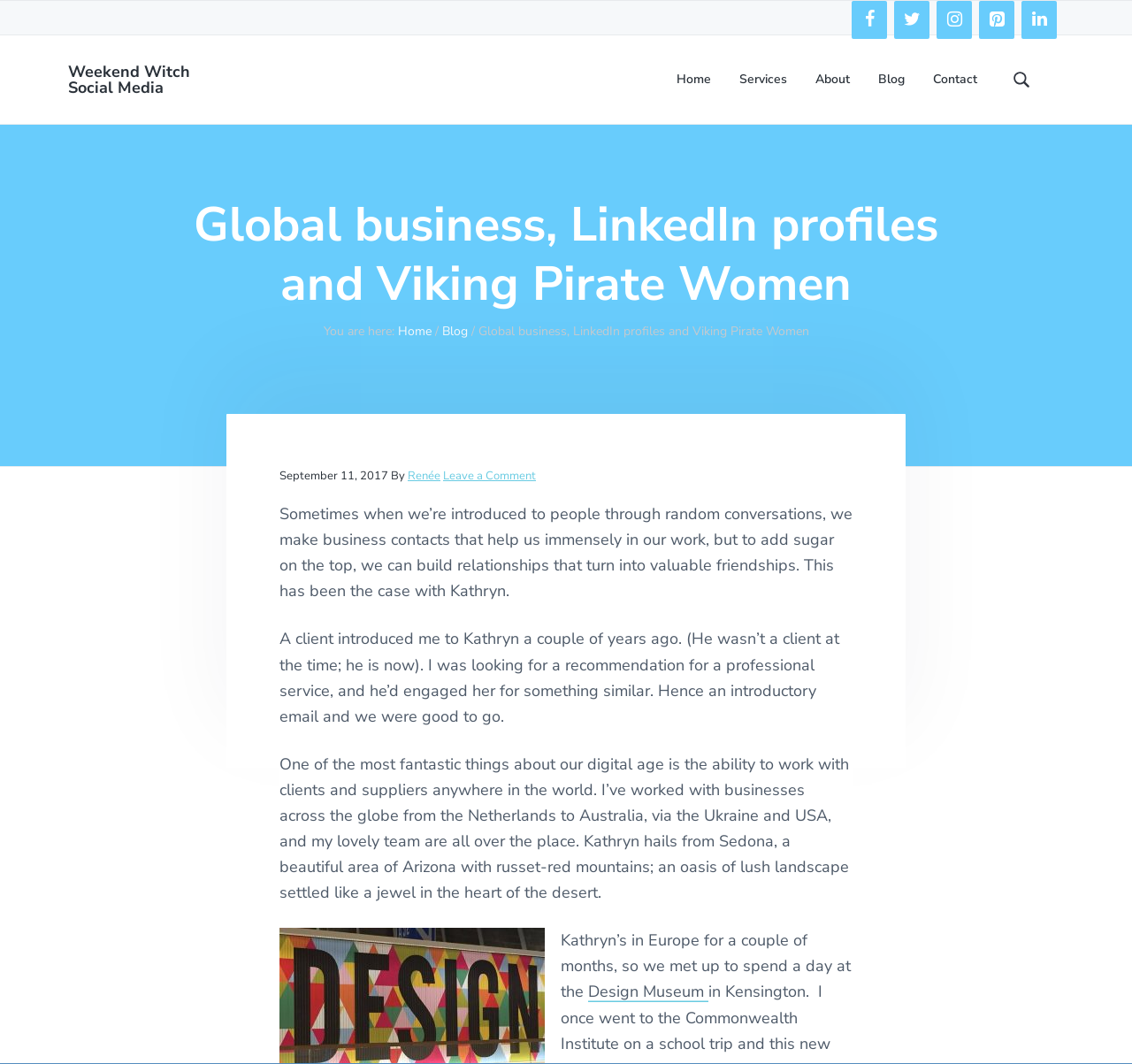Please find the bounding box coordinates for the clickable element needed to perform this instruction: "Visit Facebook page".

[0.752, 0.001, 0.784, 0.037]